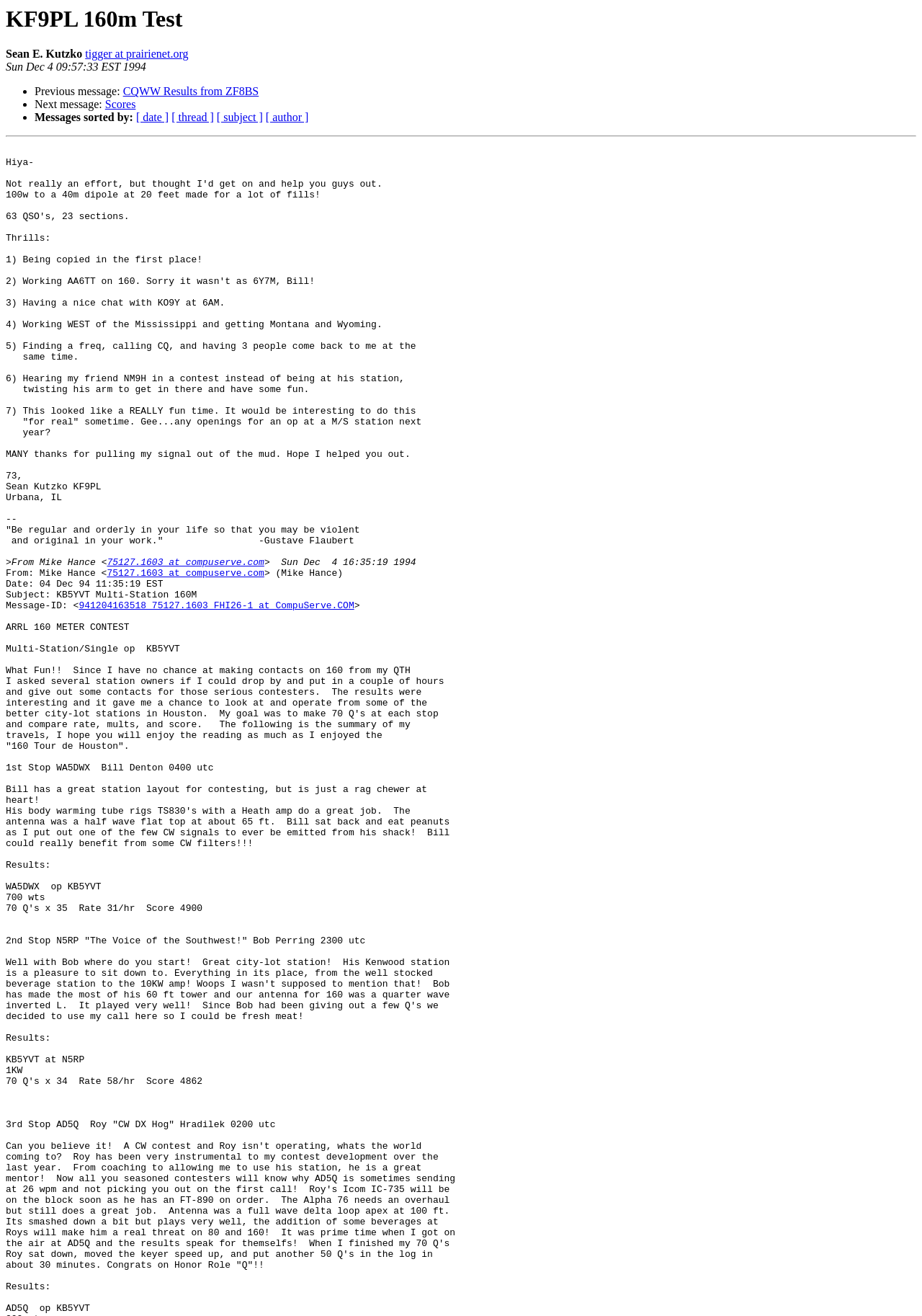Detail the webpage's structure and highlights in your description.

This webpage appears to be an archived email or forum post from 1994. At the top, there is a heading that reads "KF9PL 160m Test" and the name "Sean E. Kutzko" is displayed below it, along with an email address "tigger at prairienet.org". The date "Sun Dec 4 09:57:33 EST 1994" is also shown.

Below this information, there is a list of links with bullet points, including "Previous message:", "CQWW Results from ZF8BS", "Next message:", "Scores", and several options for sorting messages by date, thread, subject, or author.

The main content of the page is a lengthy text post from Sean Kutzko, discussing his experience participating in a 160m amateur radio contest. He shares his results, including the number of QSOs and sections he achieved, and mentions several exciting moments during the contest. The post also includes a quote from Gustave Flaubert.

At the bottom of the page, there is a section that appears to be a reply to Sean's post, from someone named Mike Hance. This section includes Mike's email address and the date of his response, as well as a link to the original message.